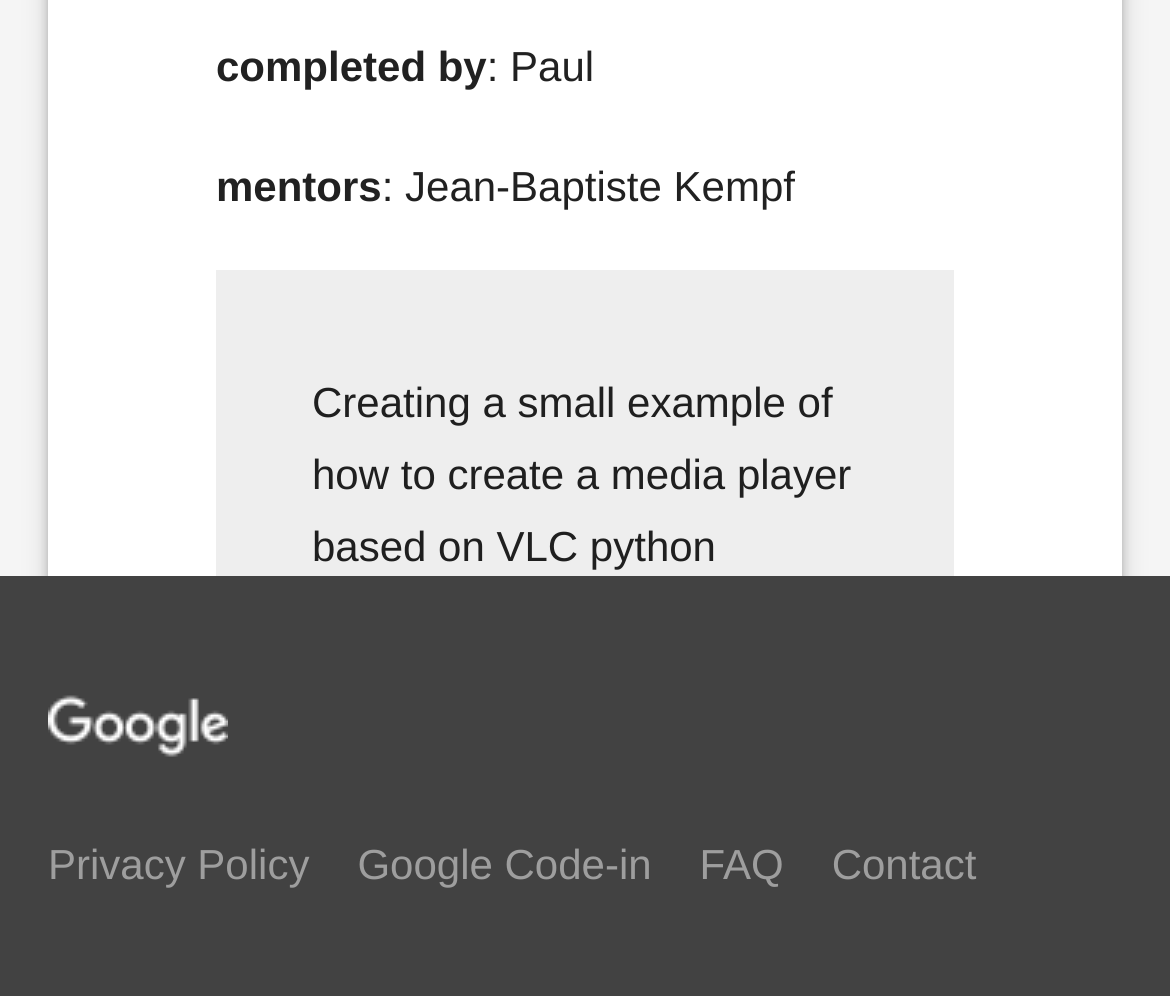Specify the bounding box coordinates (top-left x, top-left y, bottom-right x, bottom-right y) of the UI element in the screenshot that matches this description: Danika

None